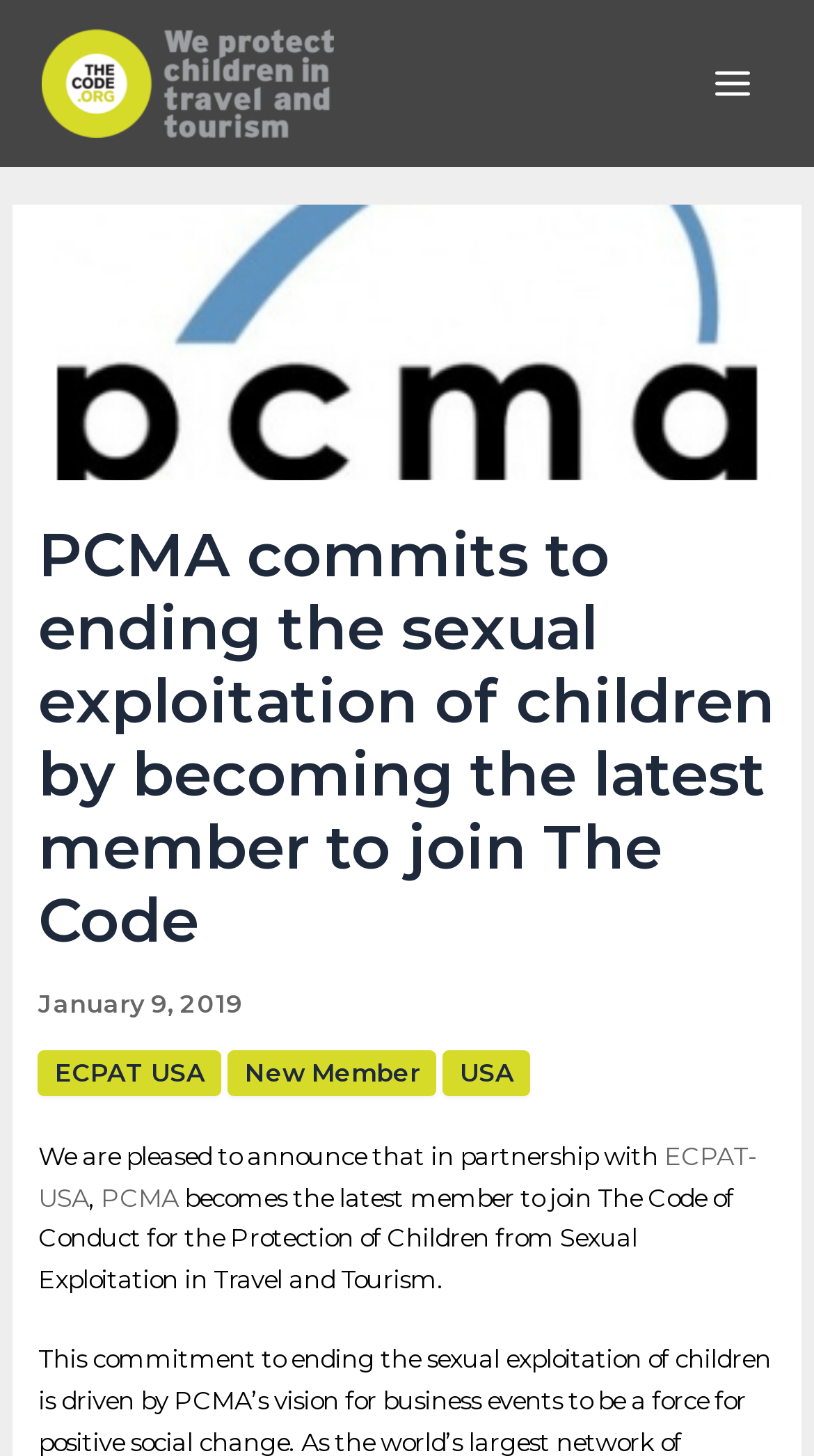Refer to the image and answer the question with as much detail as possible: What is the date of the announcement?

I found the date of the announcement by looking at the text content of the webpage. The date 'January 9, 2019' is mentioned explicitly.